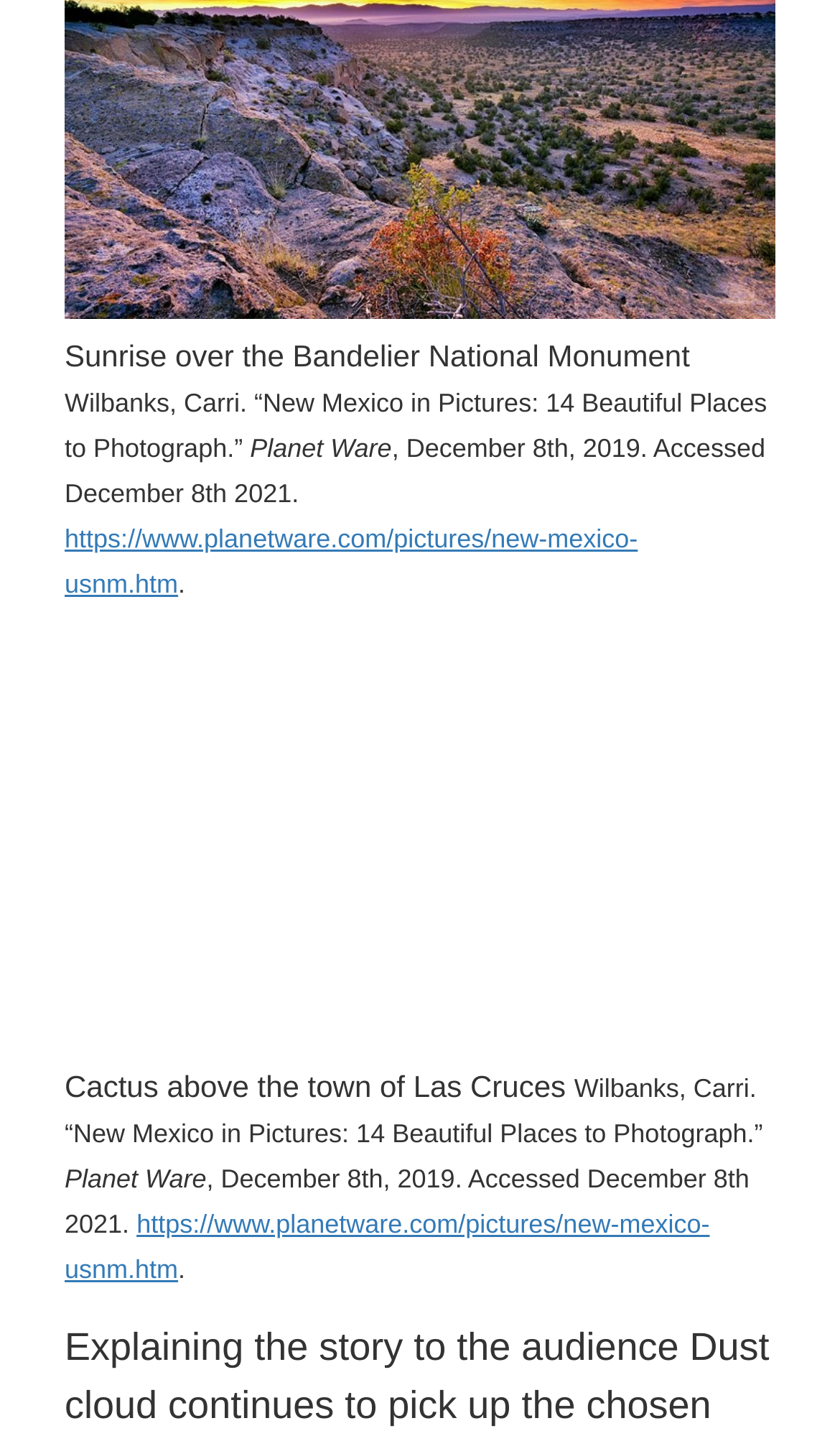Using the provided element description, identify the bounding box coordinates as (top-left x, top-left y, bottom-right x, bottom-right y). Ensure all values are between 0 and 1. Description: https://www.planetware.com/pictures/new-mexico-usnm.htm

[0.077, 0.365, 0.759, 0.418]